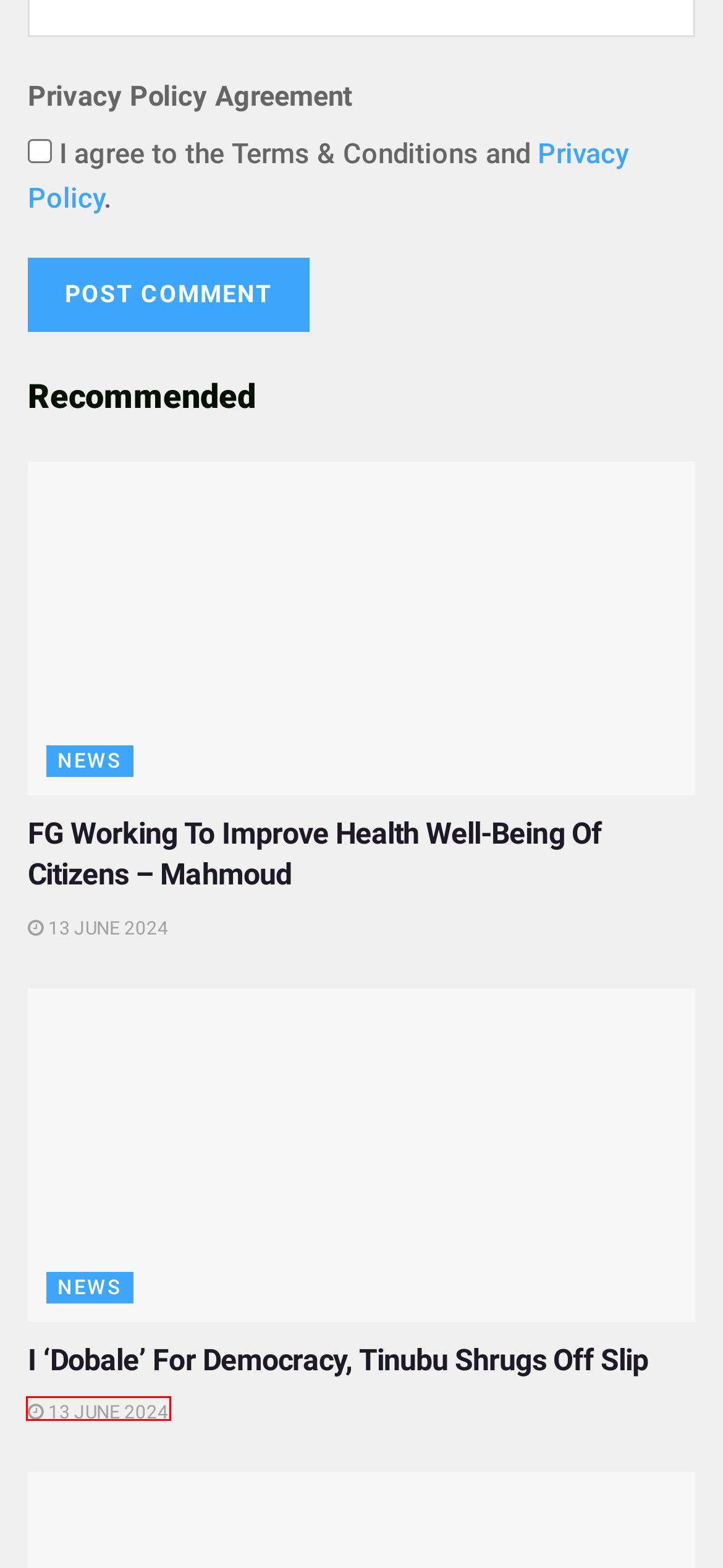Examine the screenshot of a webpage featuring a red bounding box and identify the best matching webpage description for the new page that results from clicking the element within the box. Here are the options:
A. GUBER ELECTION: Rivers APC Group Dumps Tonye-Cole for PDP's Fubara | SYMFONI NEWS
B. Democracy Day: Don't gloat over Tinubu's fall - Obi | SYMFONI NEWS
C. Contact Us | SYMFONI NEWS
D. Exclusive | SYMFONI NEWS
E. I ‘Dobale’ For Democracy, Tinubu Shrugs Off Slip | SYMFONI NEWS
F. Opinion | SYMFONI NEWS
G. SYMFONI COMPANY PROFILE | SYMFONI NEWS
H. News | SYMFONI NEWS

E